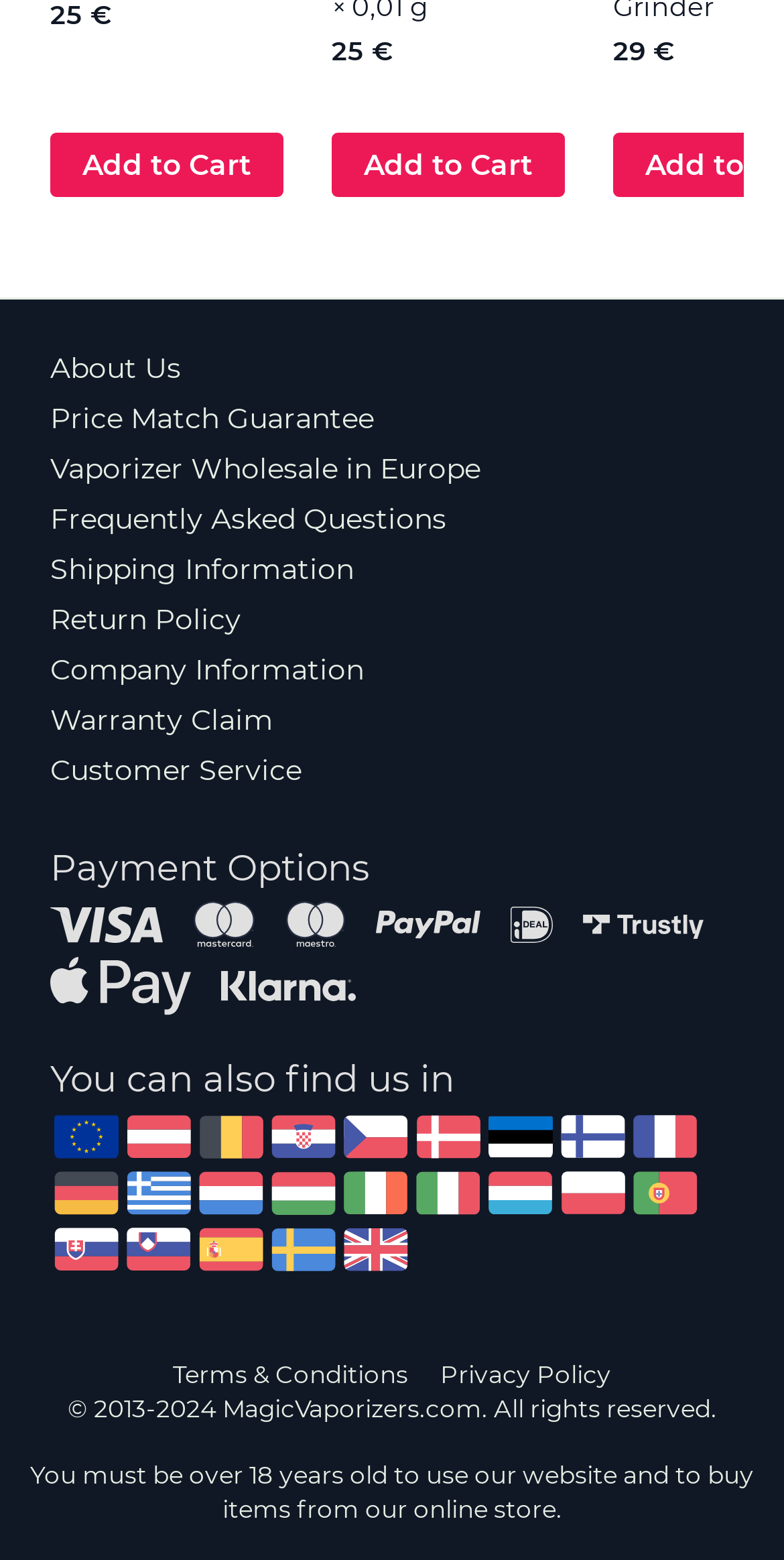Respond to the question below with a single word or phrase:
How many 'Add to Cart' buttons are there?

2